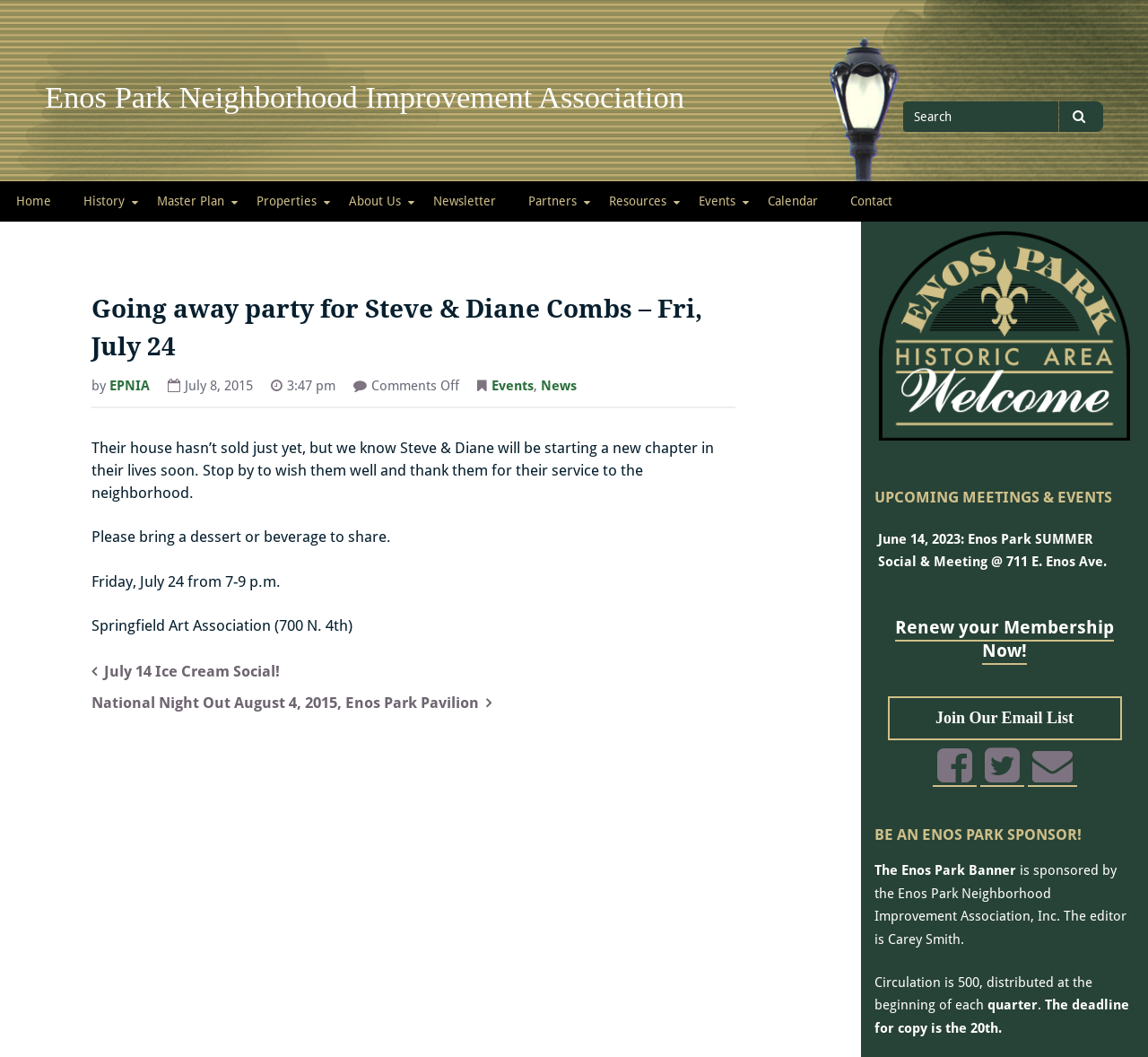What time is the event on July 24?
Look at the image and respond to the question as thoroughly as possible.

The event on July 24 is scheduled to take place from 7-9 p.m., as mentioned in the article description.